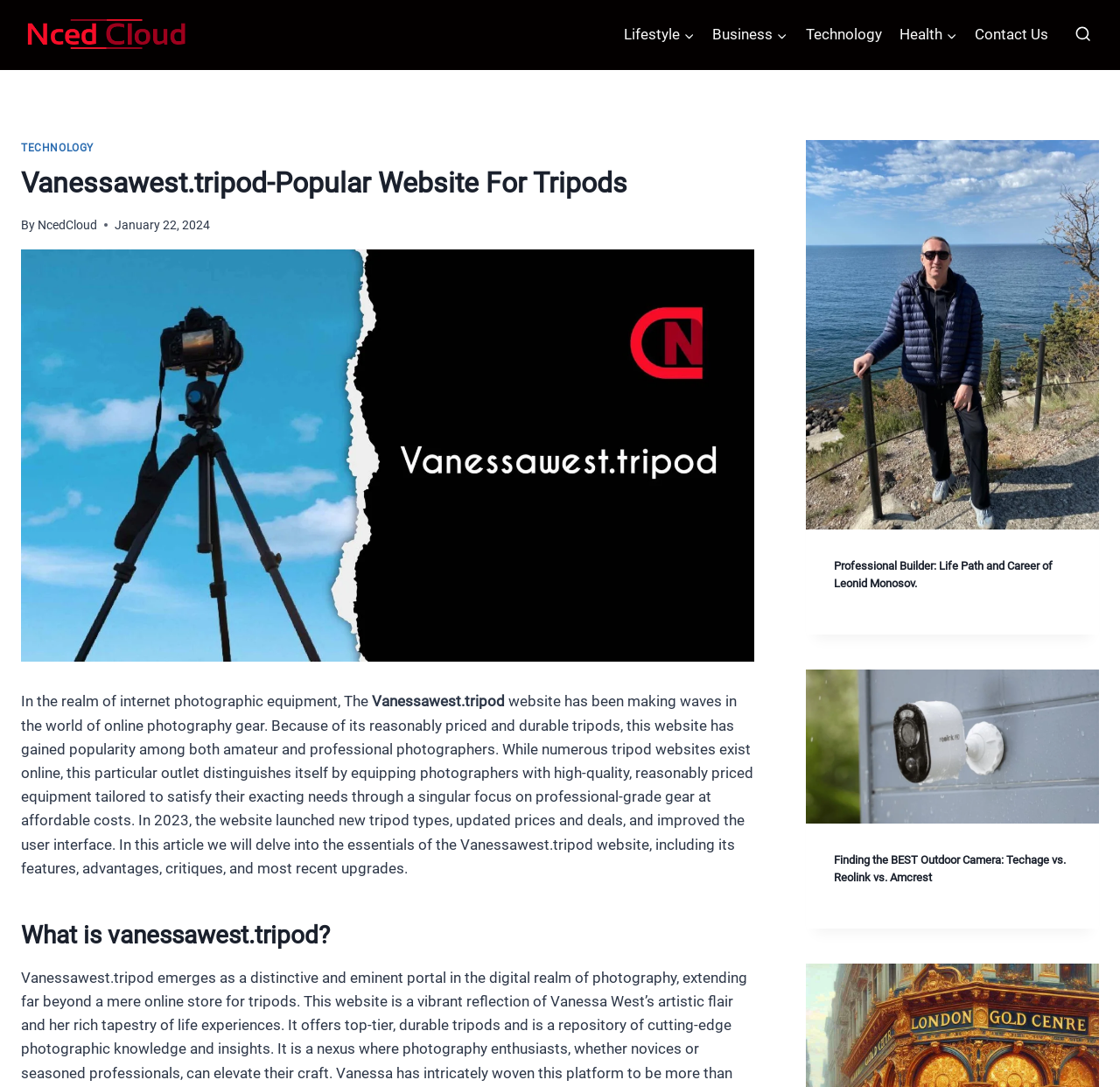Describe all the visual and textual components of the webpage comprehensively.

The webpage is about Vanessawest.tripod, a website that specializes in online photography gear, particularly tripods. At the top left corner, there is a link to "Nced Cloud" accompanied by a small image. Below it, there is a primary navigation menu with links to "Lifestyle", "Business", "Technology", "Health", and "Contact Us". Each link has a corresponding button for a child menu.

On the right side of the navigation menu, there is a search form button. When expanded, it reveals a header section with a link to "TECHNOLOGY" and a heading that reads "Vanessawest.tripod-Popular Website For Tripods". Below the heading, there is a paragraph of text that describes the website's popularity among photographers due to its reasonably priced and durable tripods.

Further down, there is a large image of the Vanessawest.tripod website, followed by several paragraphs of text that discuss the website's features, advantages, and recent upgrades. The text also mentions that the website launched new tripod types, updated prices, and improved the user interface in 2023.

Below the introductory text, there is a heading that reads "What is vanessawest.tripod?" followed by a paragraph that describes the website as a distinctive and eminent portal in the digital realm of photography.

The webpage also features two articles, each with a heading, a link, and an image. The first article is about the life path and career of Leonid Monosov, a professional builder. The second article is a comparison of outdoor camera technology from Techage, Reolink, and Amcrest.